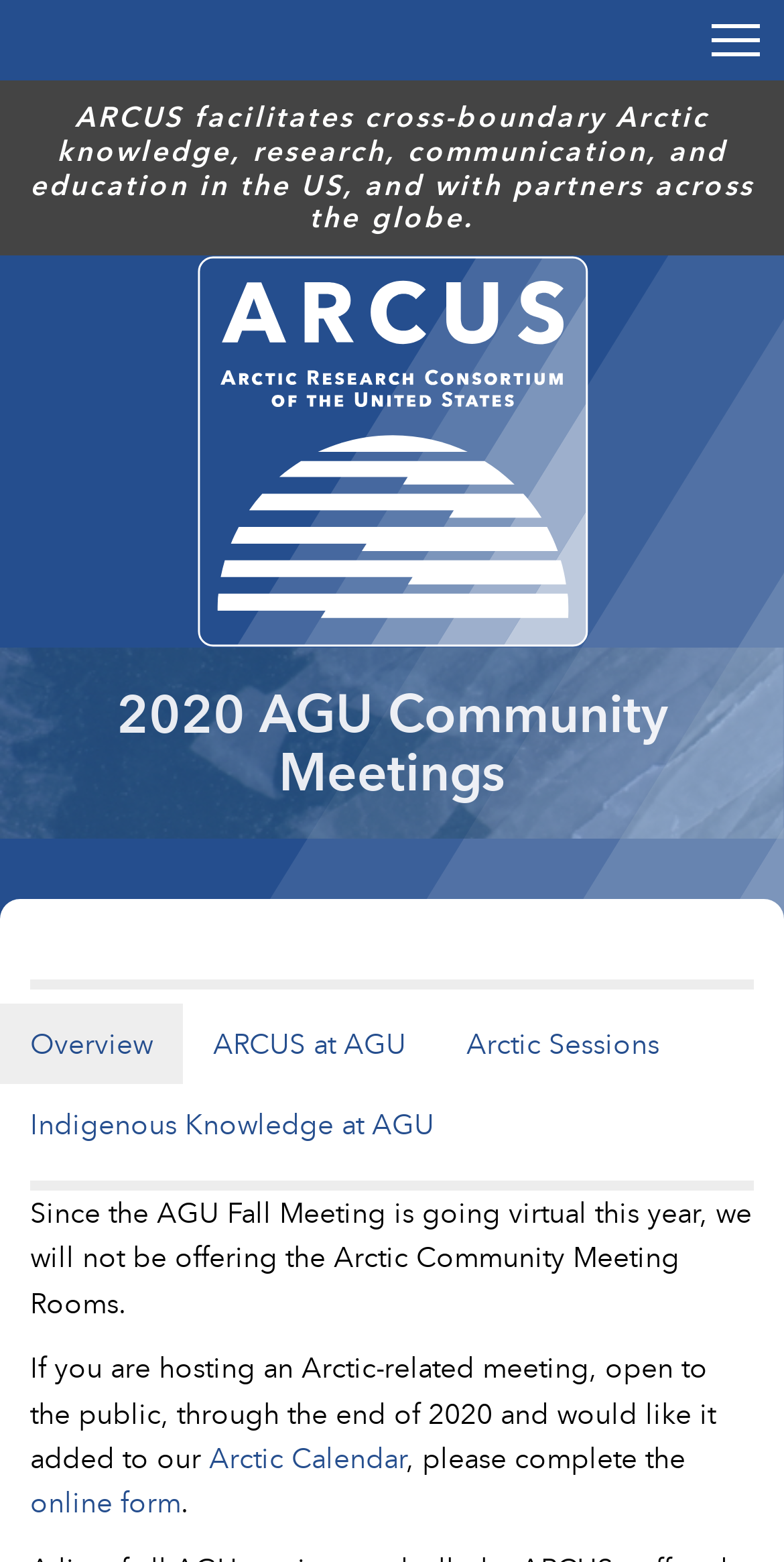What is the status of Arctic Community Meeting Rooms?
Answer the question in as much detail as possible.

The static text on the webpage states that since the AGU Fall Meeting is going virtual this year, they will not be offering the Arctic Community Meeting Rooms.